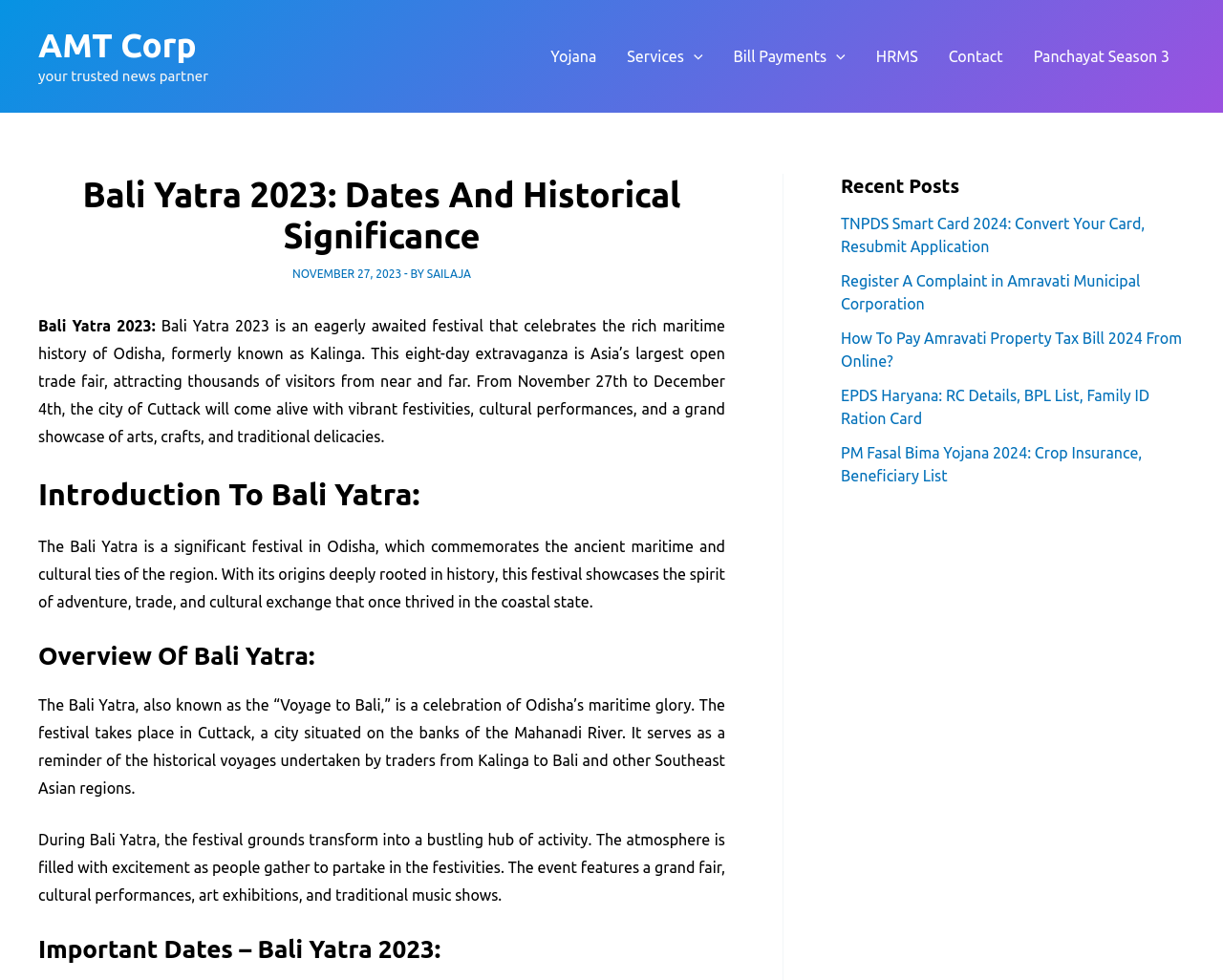Please determine the bounding box coordinates of the section I need to click to accomplish this instruction: "Request a consultation".

None